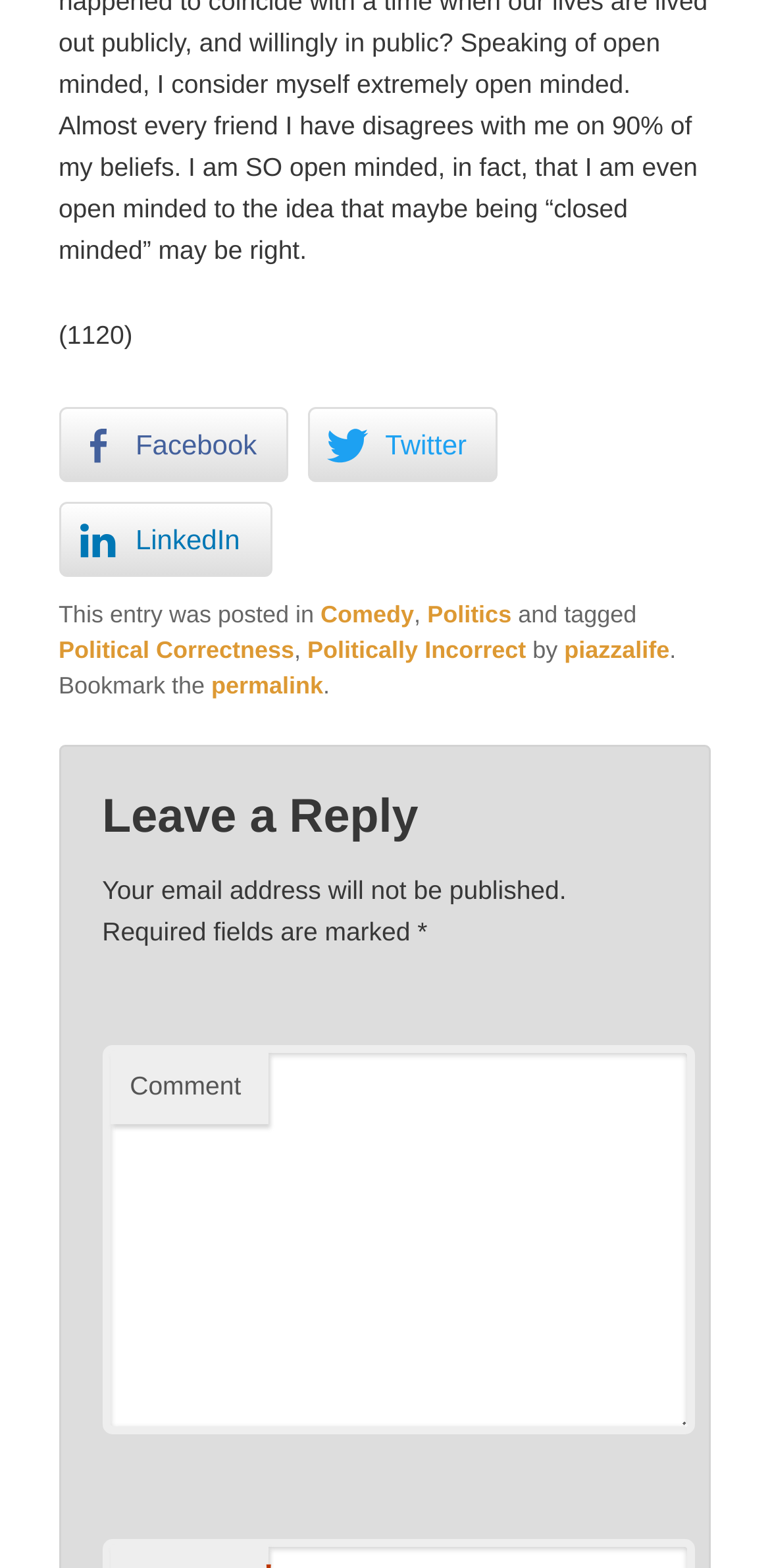Find the bounding box coordinates of the element to click in order to complete the given instruction: "Leave a comment."

[0.133, 0.667, 0.902, 0.915]